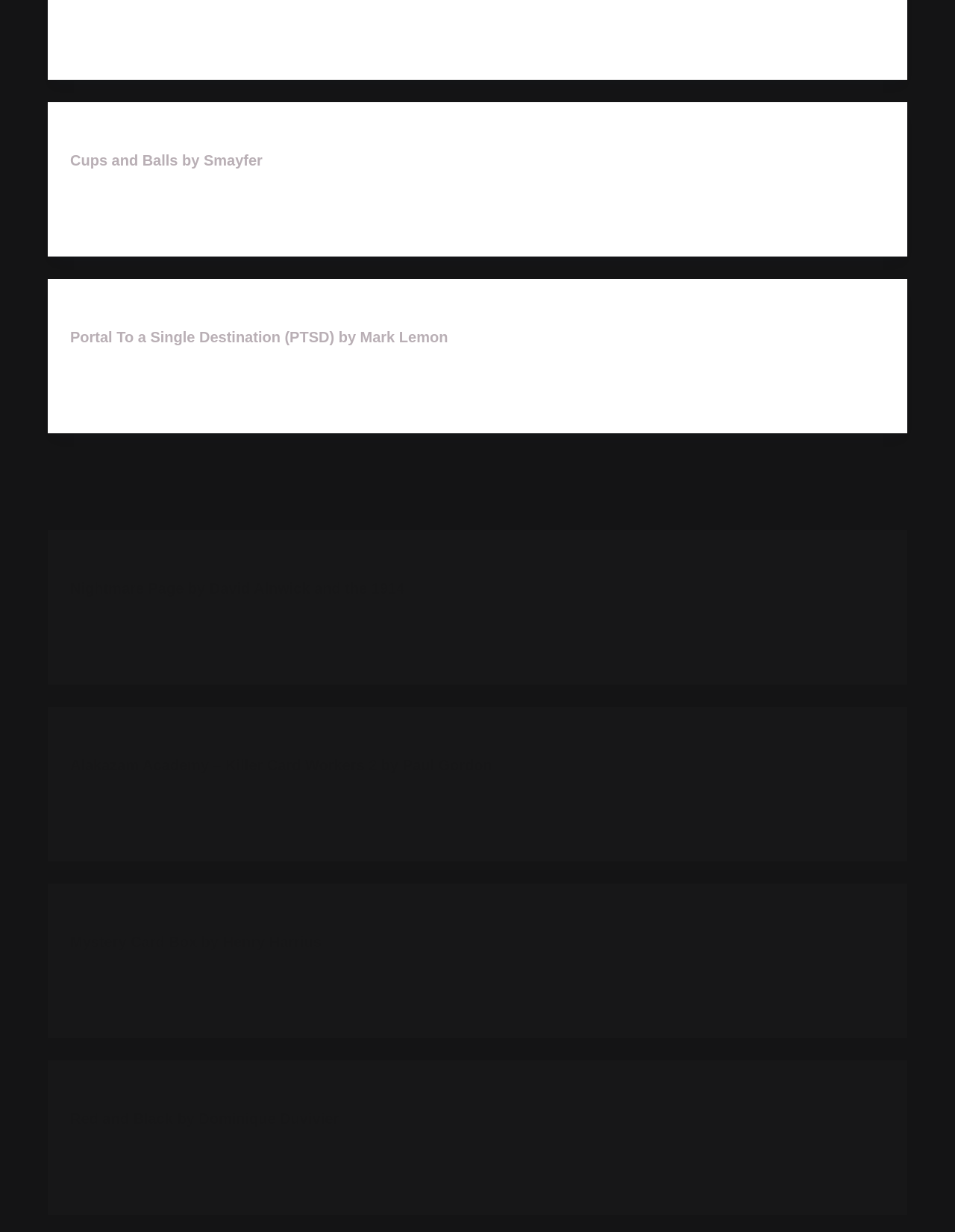Find the bounding box coordinates corresponding to the UI element with the description: "Card". The coordinates should be formatted as [left, top, right, bottom], with values as floats between 0 and 1.

[0.073, 0.737, 0.101, 0.745]